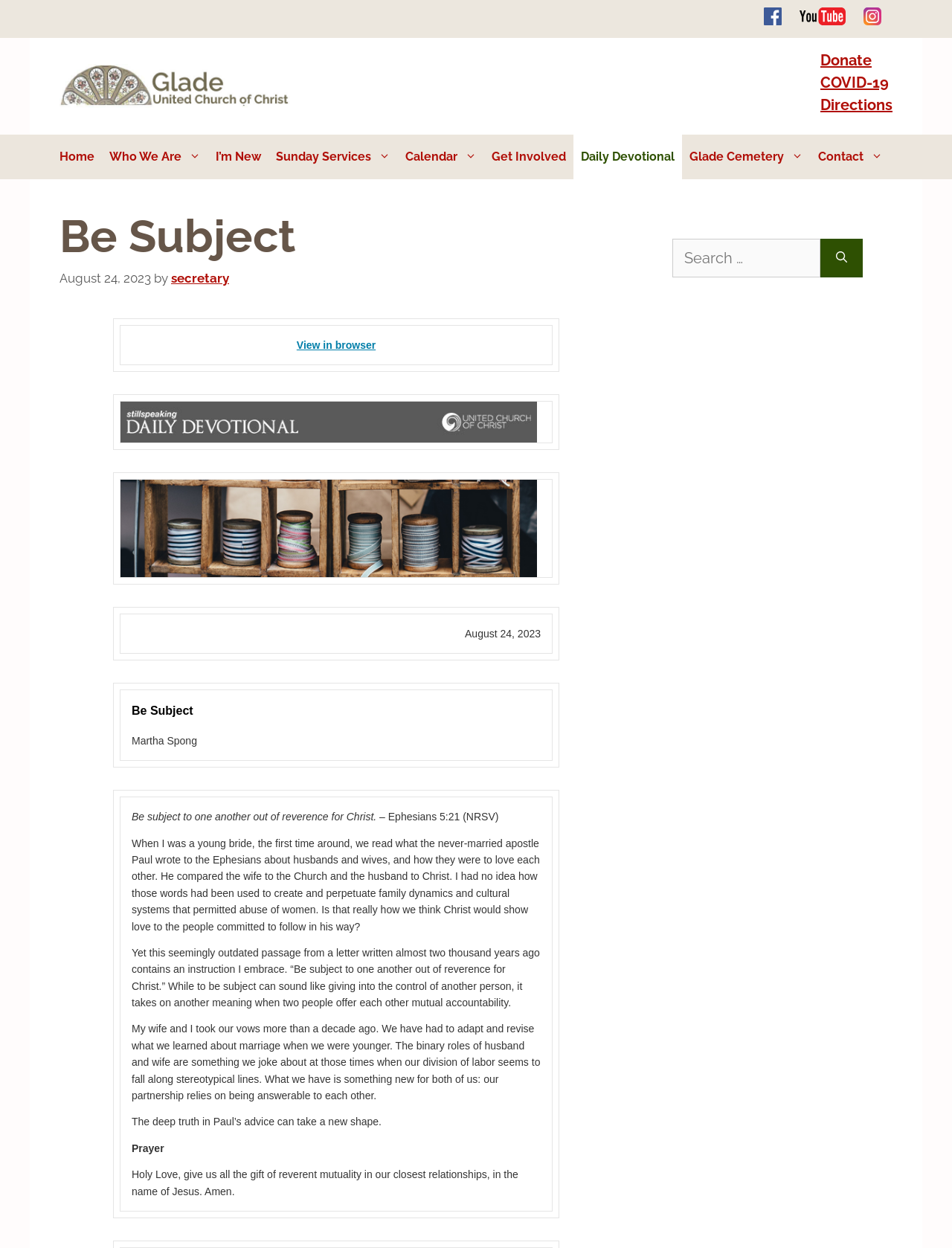Show the bounding box coordinates for the element that needs to be clicked to execute the following instruction: "View in browser". Provide the coordinates in the form of four float numbers between 0 and 1, i.e., [left, top, right, bottom].

[0.312, 0.272, 0.395, 0.281]